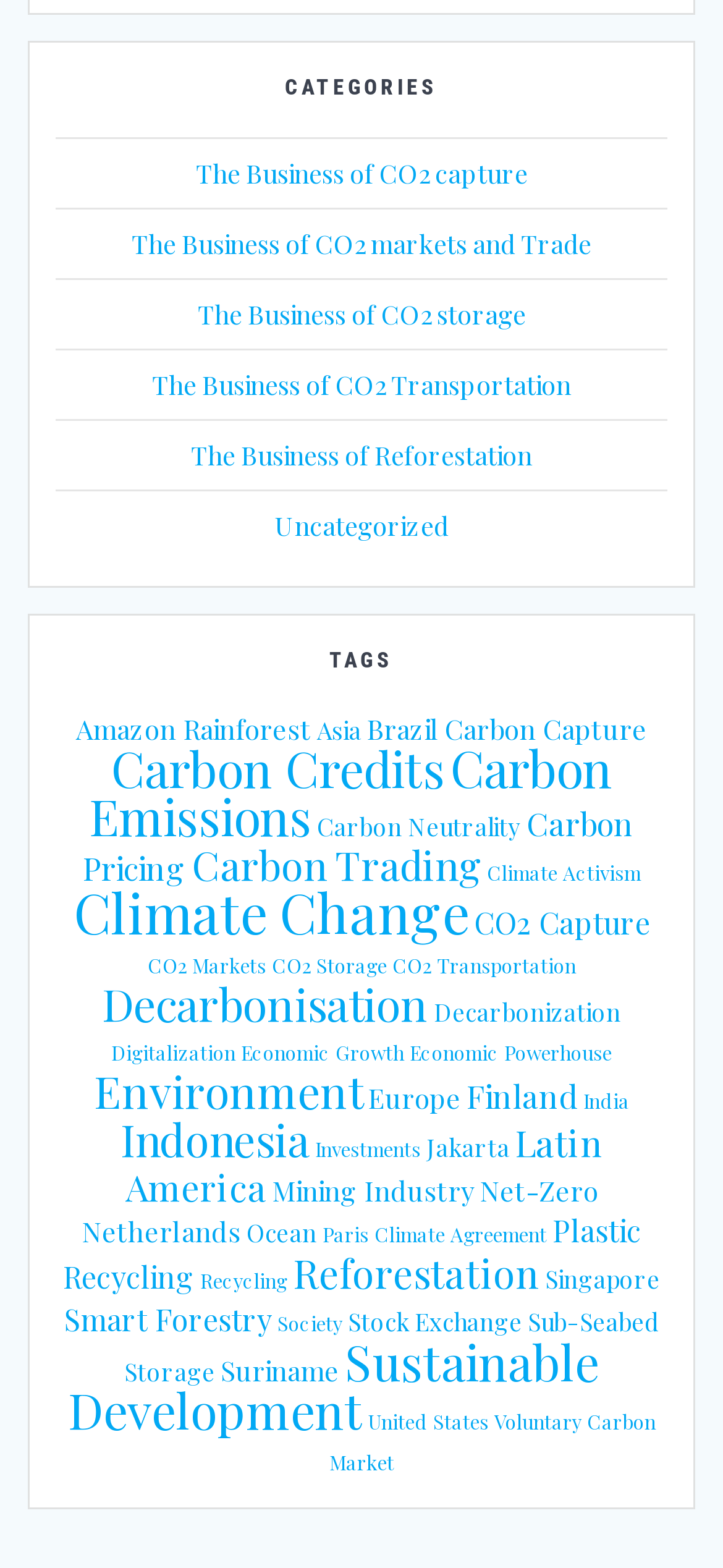Answer this question using a single word or a brief phrase:
What is the category of 'The Business of CO2 capture'?

CATEGORIES